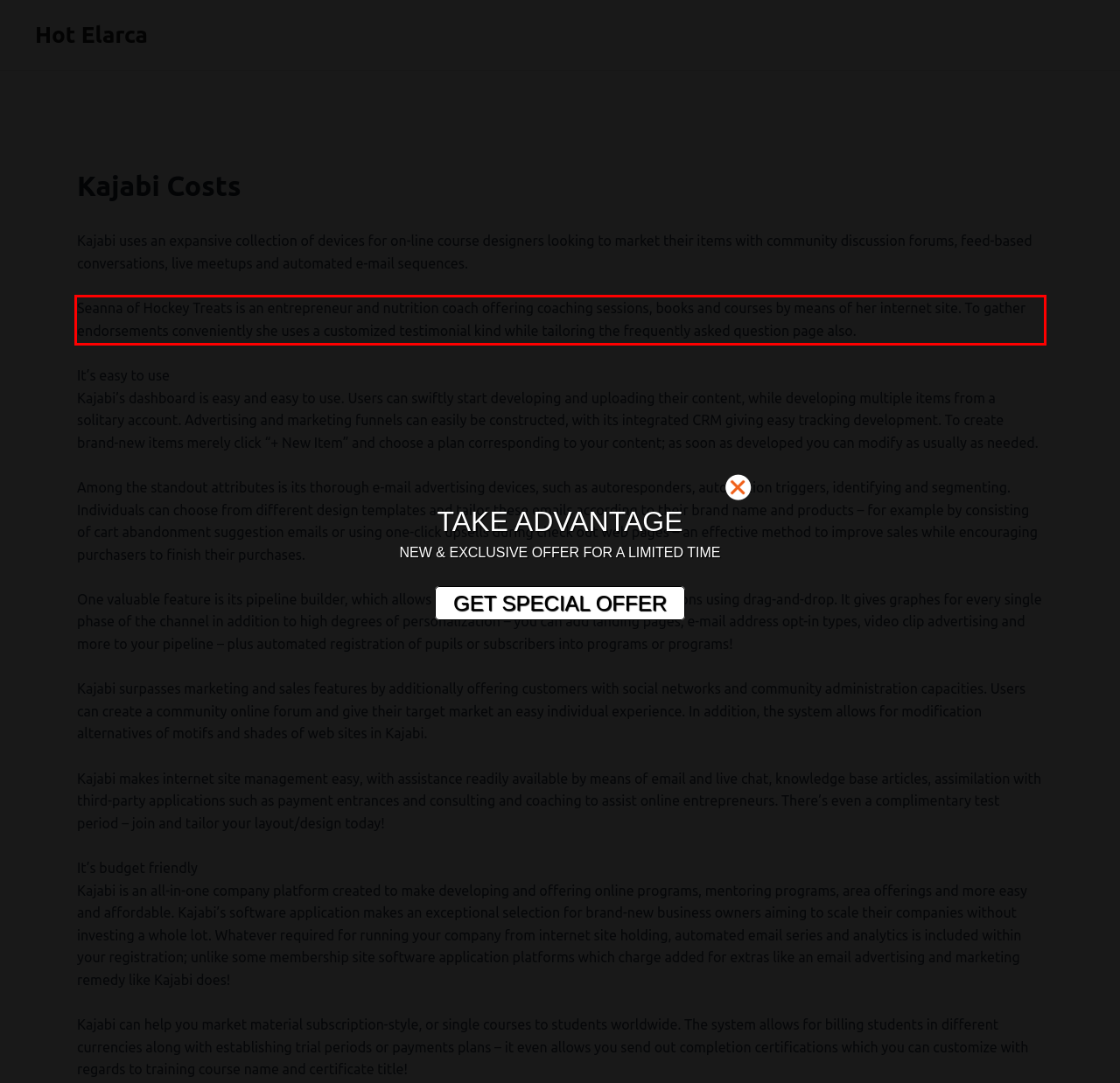With the given screenshot of a webpage, locate the red rectangle bounding box and extract the text content using OCR.

Seanna of Hockey Treats is an entrepreneur and nutrition coach offering coaching sessions, books and courses by means of her internet site. To gather endorsements conveniently she uses a customized testimonial kind while tailoring the frequently asked question page also.